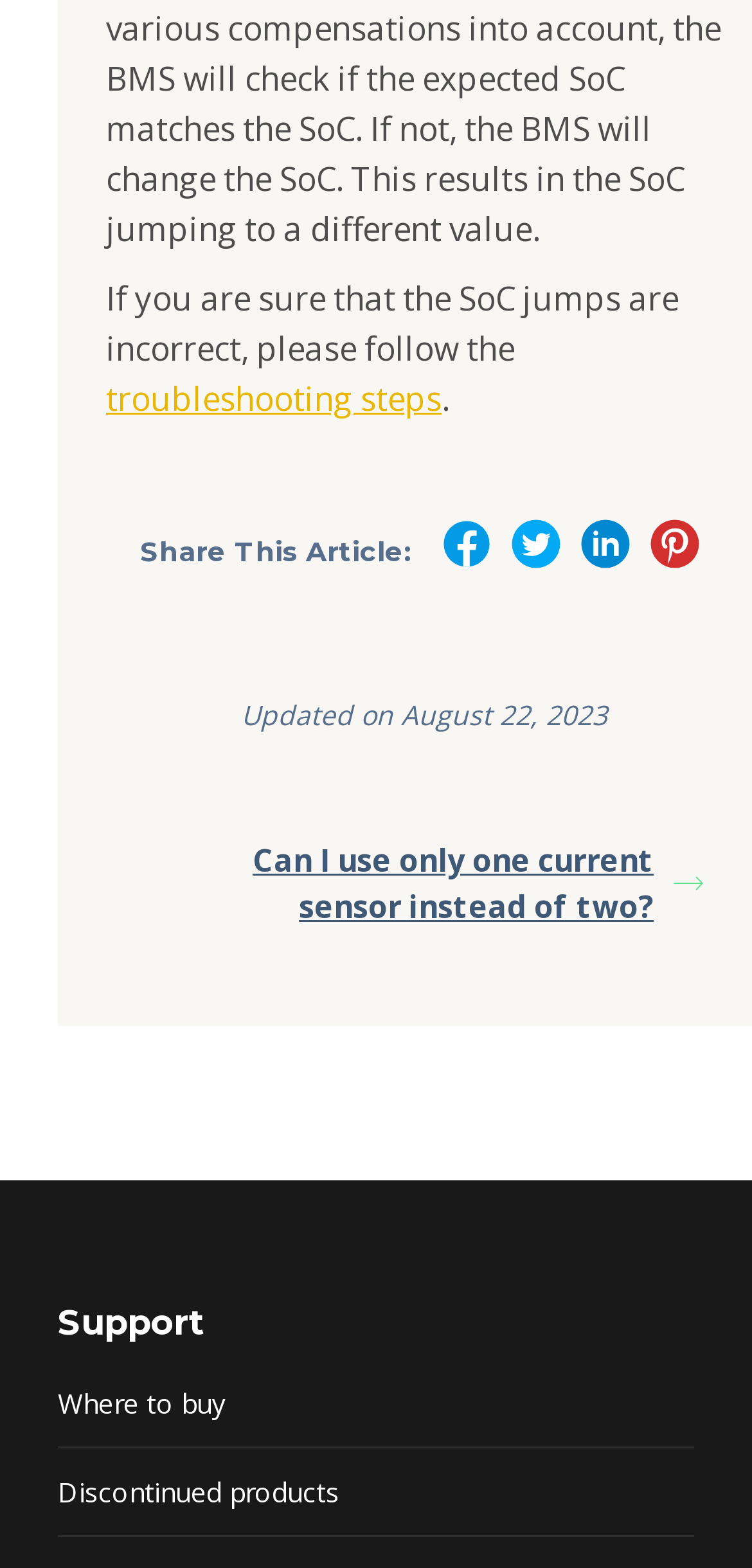Provide the bounding box coordinates of the UI element this sentence describes: "troubleshooting steps".

[0.141, 0.24, 0.587, 0.269]